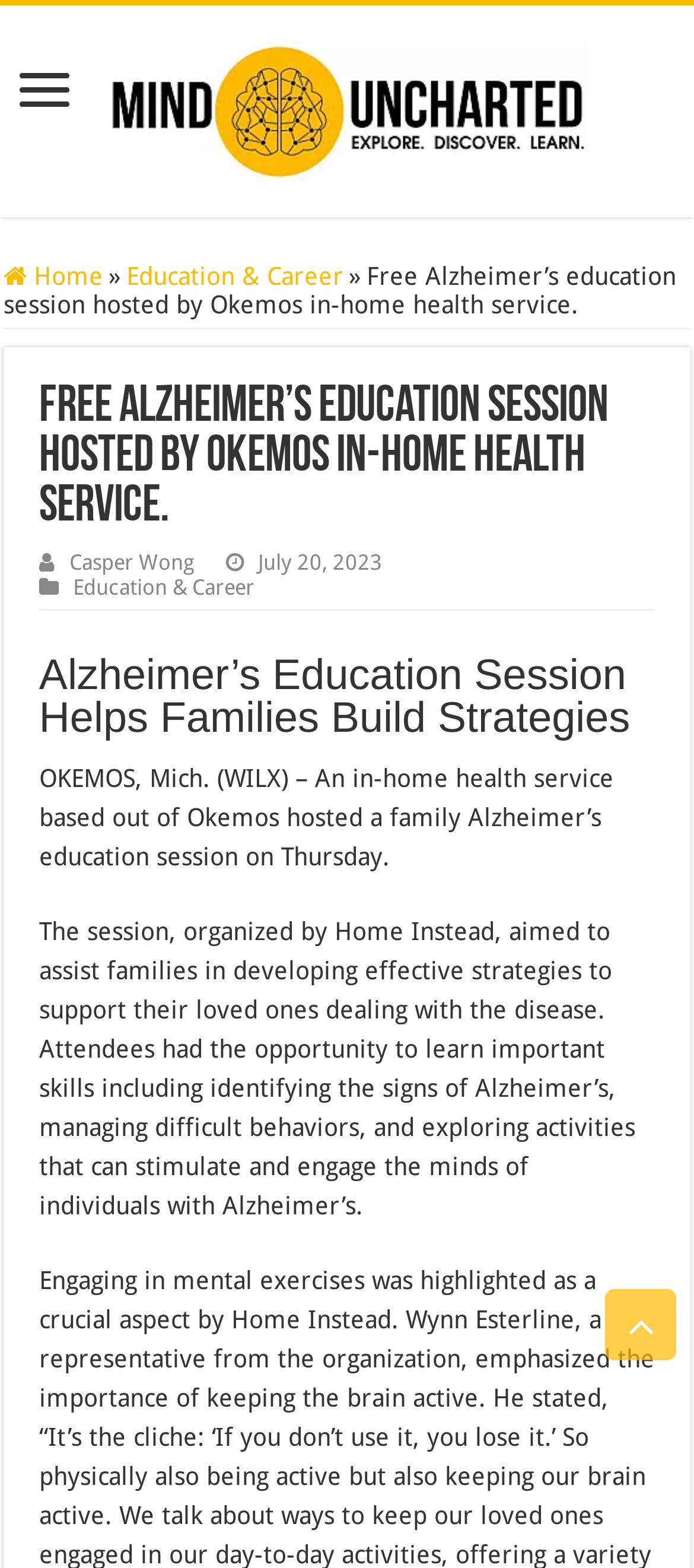Determine the main heading of the webpage and generate its text.

Free Alzheimer’s education session hosted by Okemos in-home health service.